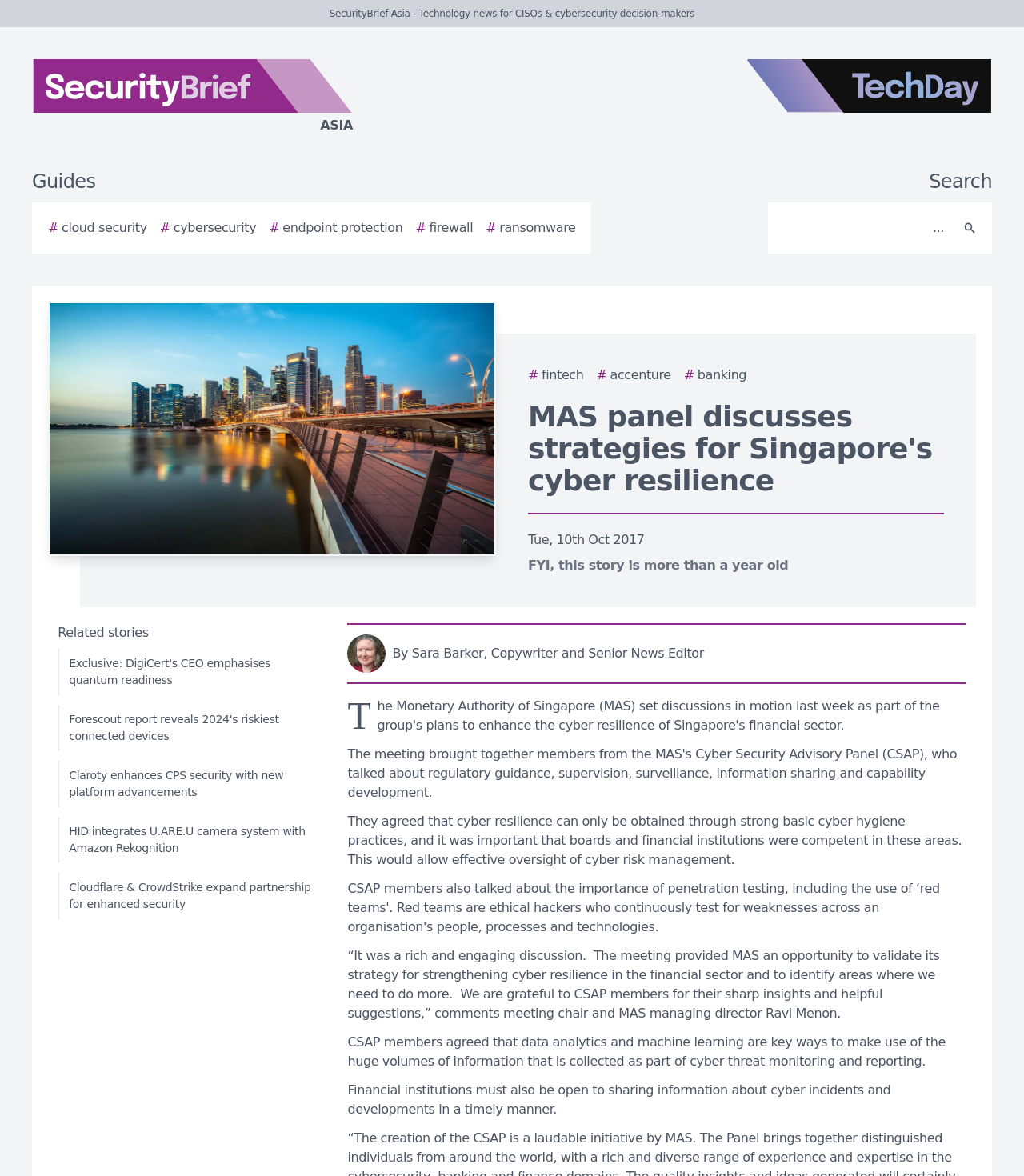What is the name of the website?
Look at the image and provide a detailed response to the question.

I determined the answer by looking at the top-left corner of the webpage, where the logo and website name 'SecurityBrief Asia' are located.